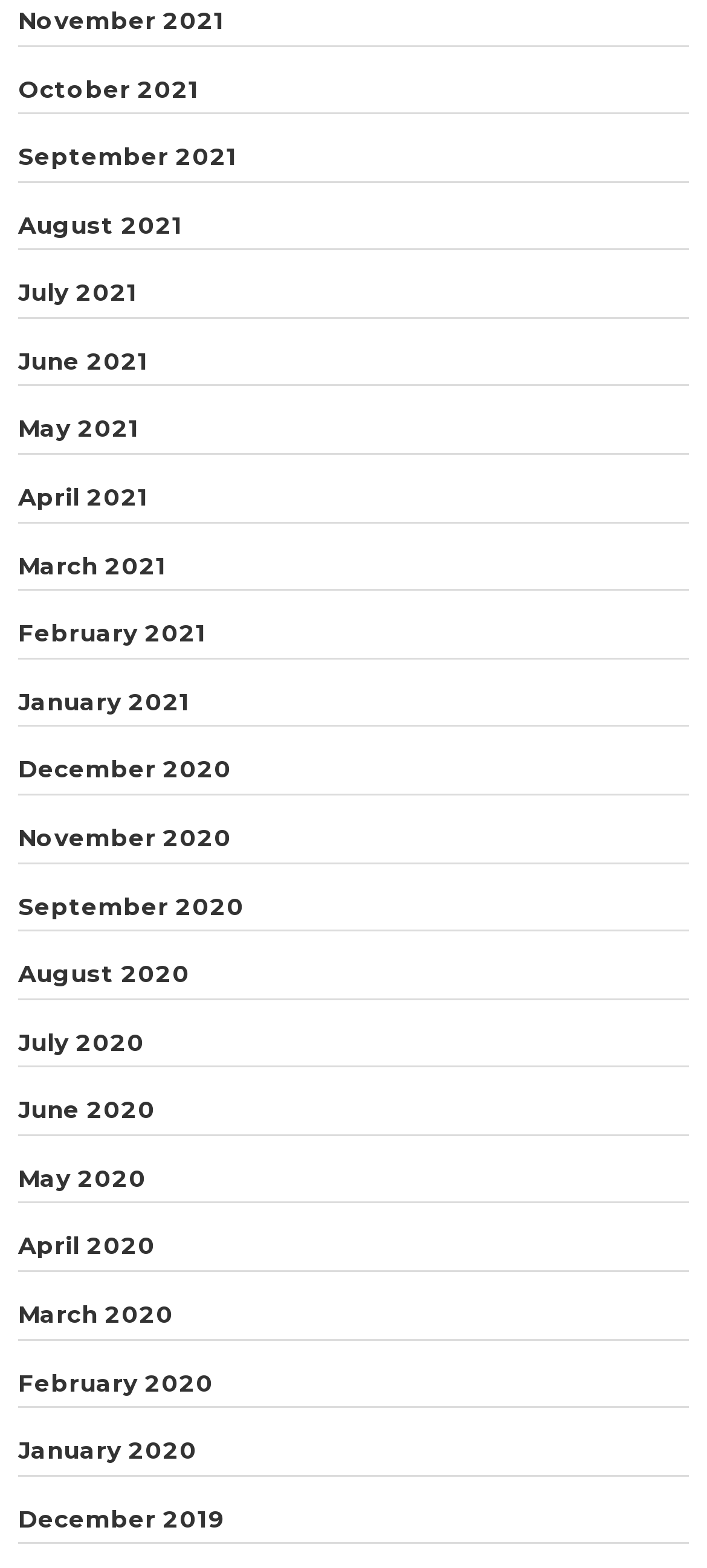Determine the bounding box coordinates for the clickable element to execute this instruction: "View January 2020". Provide the coordinates as four float numbers between 0 and 1, i.e., [left, top, right, bottom].

[0.026, 0.915, 0.279, 0.934]